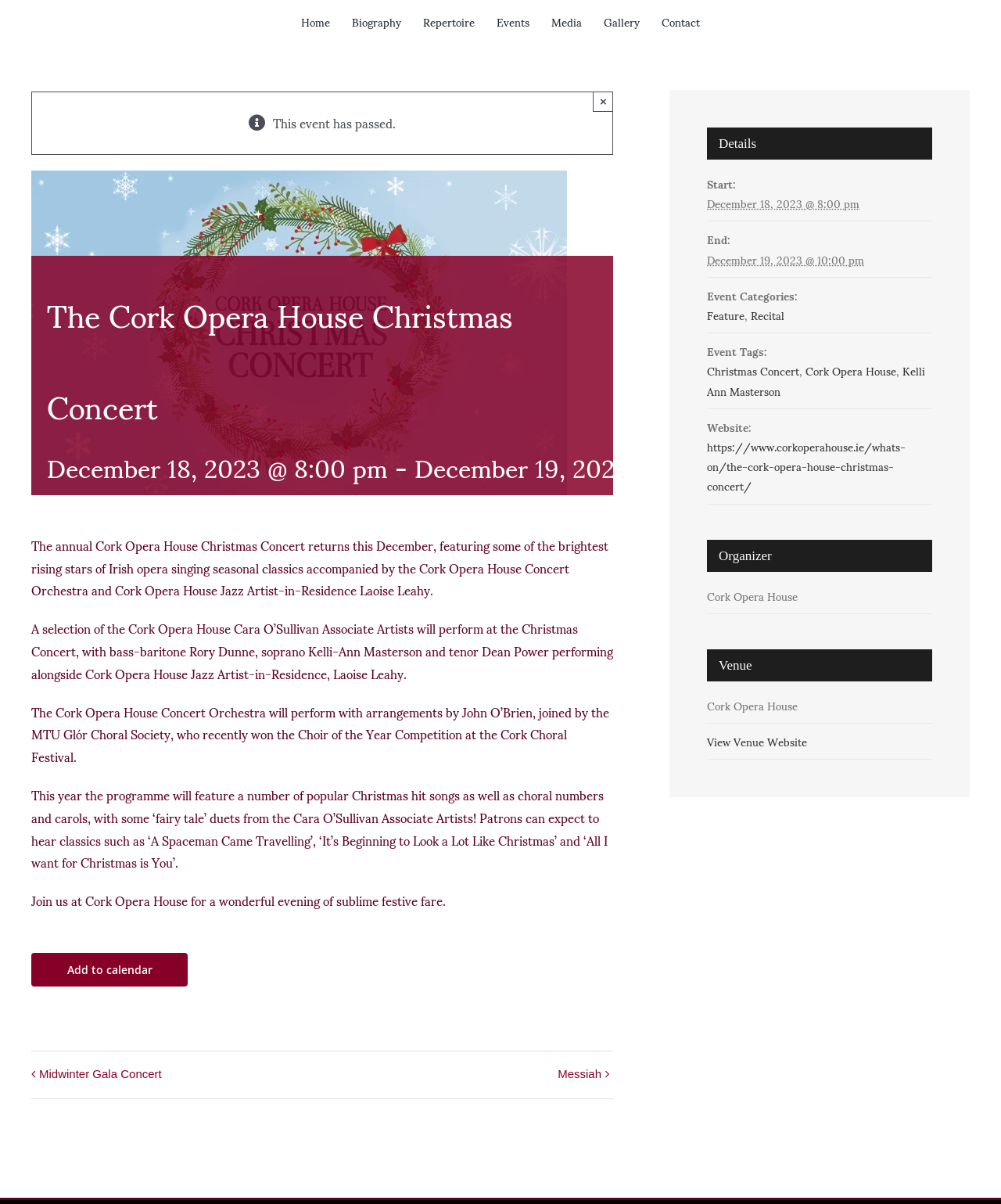What is the name of the concert?
Could you answer the question with a detailed and thorough explanation?

I found the answer by looking at the main heading of the webpage, which is 'The Cork Opera House Christmas Concert'. This heading is prominent and clearly indicates the name of the concert.